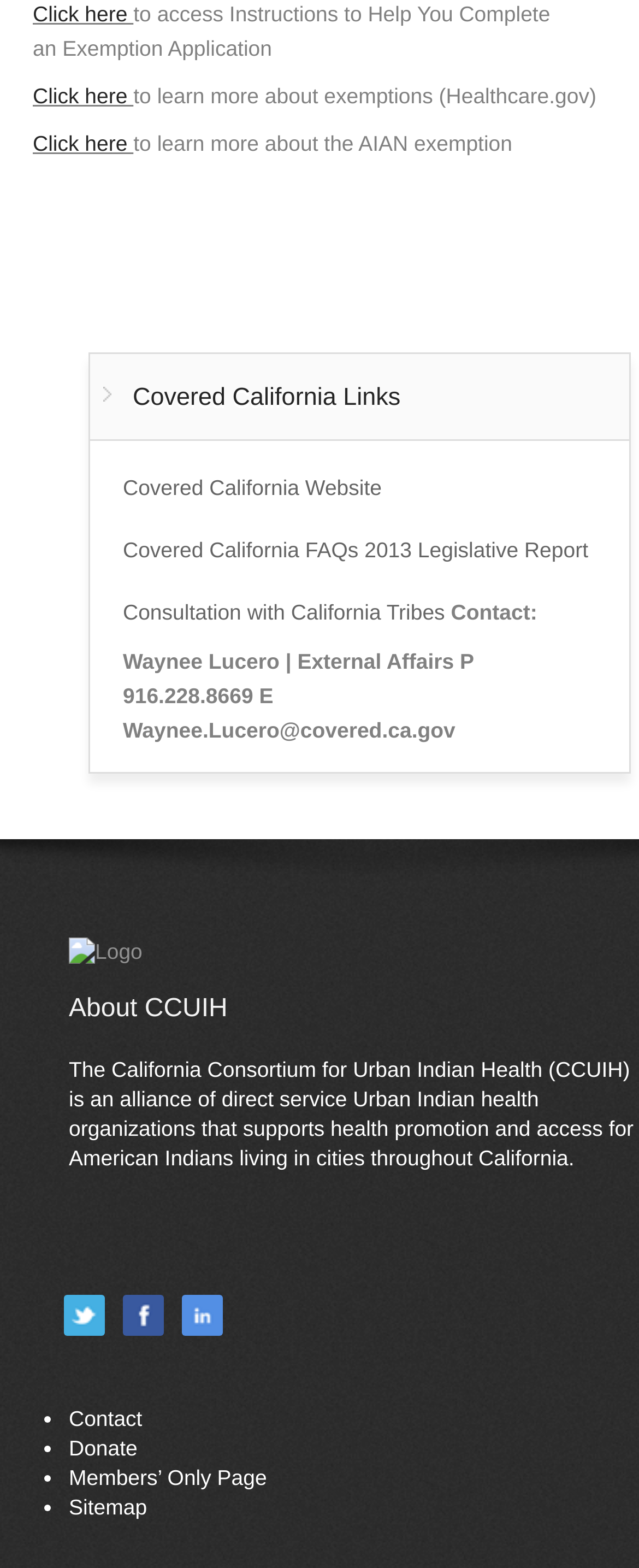Give a concise answer of one word or phrase to the question: 
How many links are present under the heading 'Covered California Links'?

4